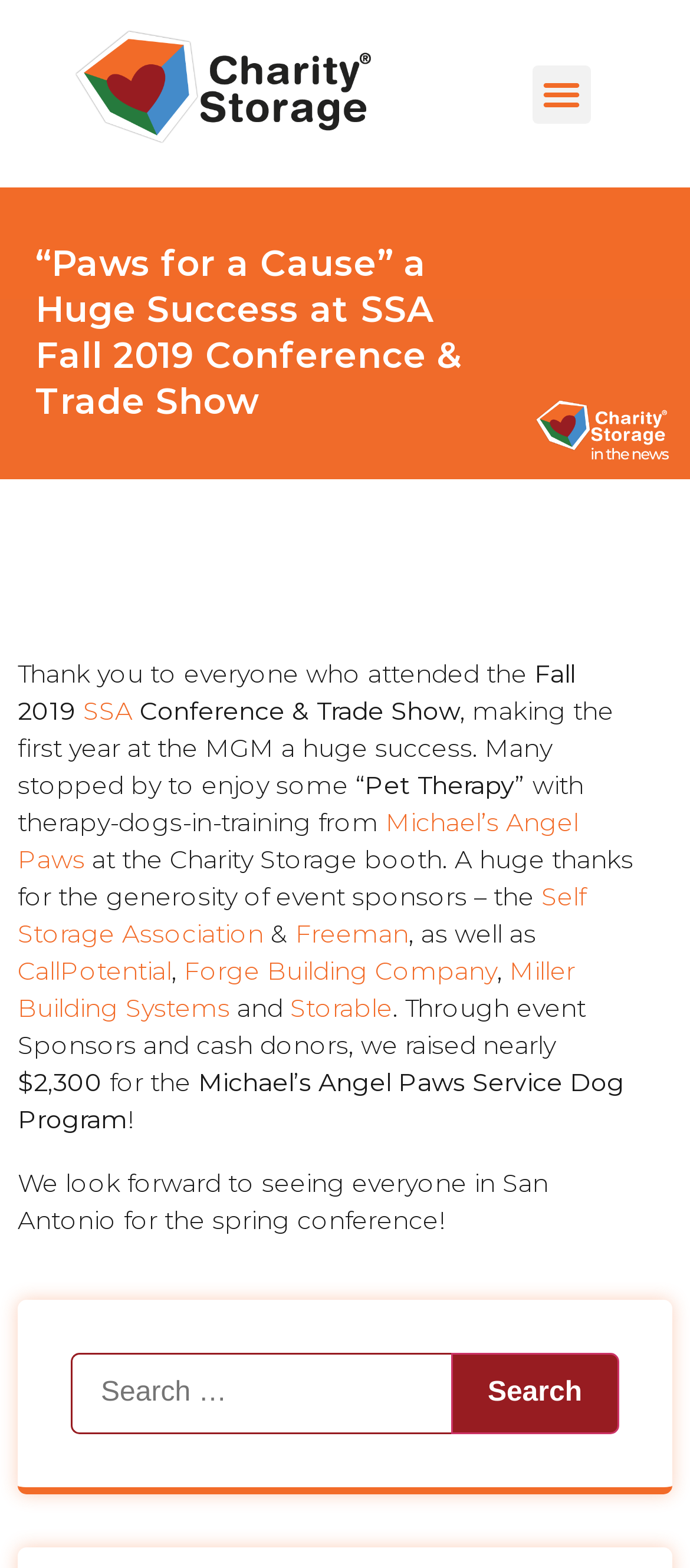Kindly respond to the following question with a single word or a brief phrase: 
Where is the next conference?

San Antonio